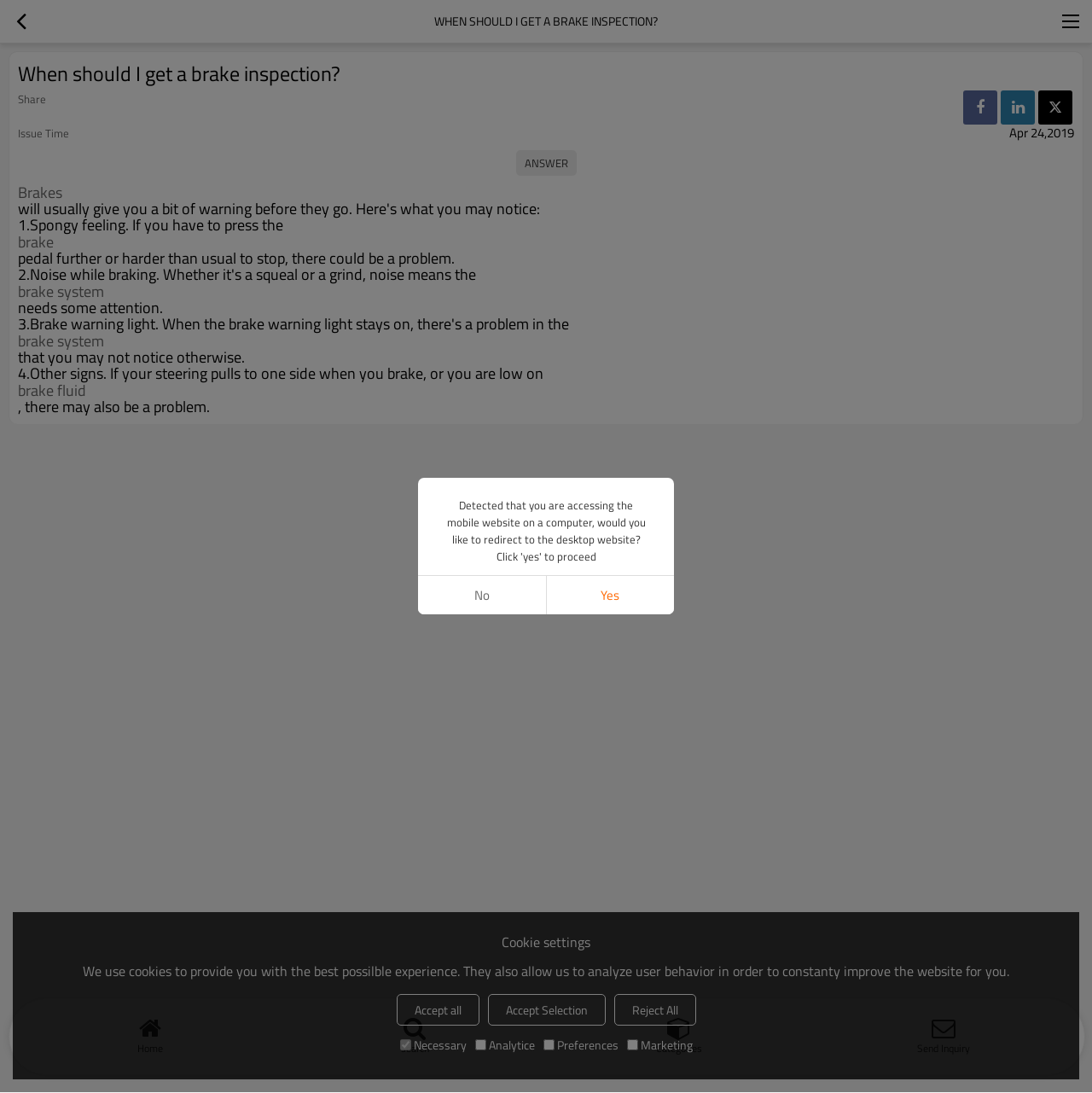Determine the bounding box coordinates for the area you should click to complete the following instruction: "Click the brake fluid link".

[0.016, 0.35, 0.984, 0.365]